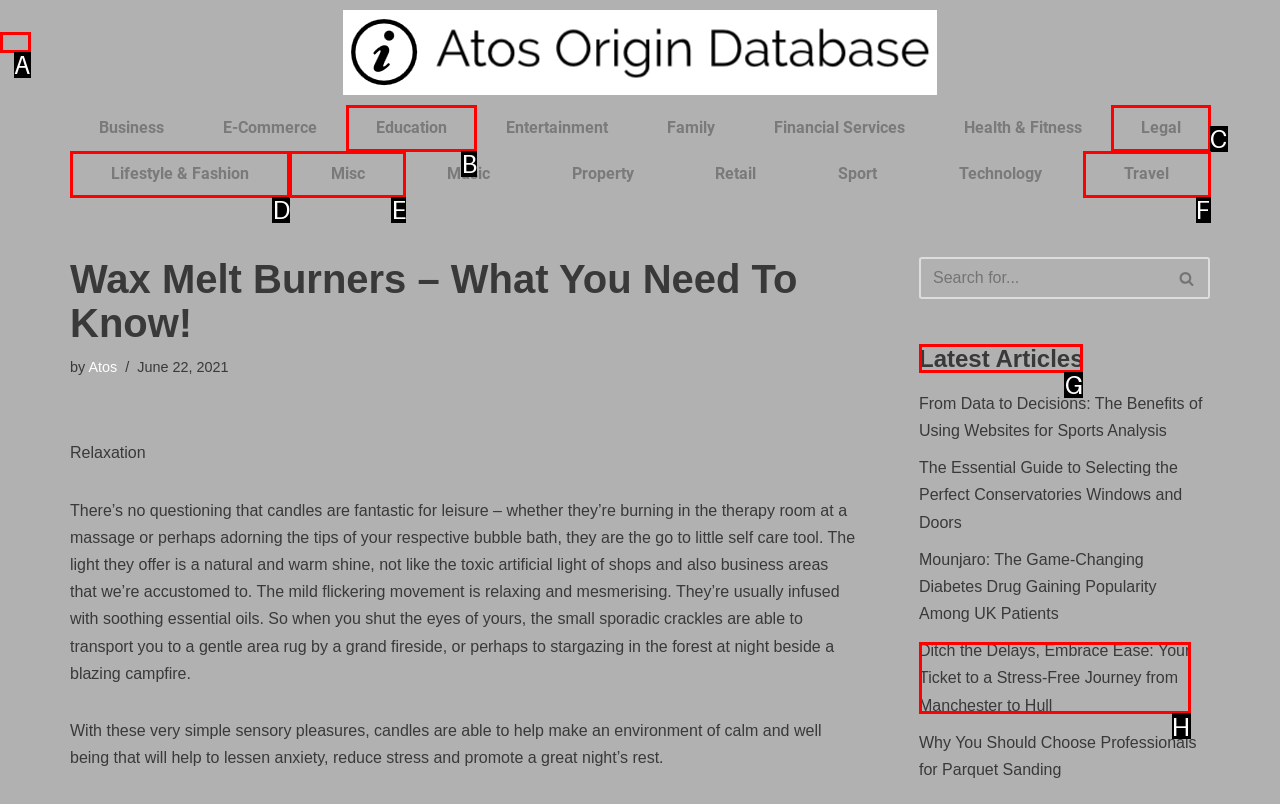What option should I click on to execute the task: Check the latest articles? Give the letter from the available choices.

G